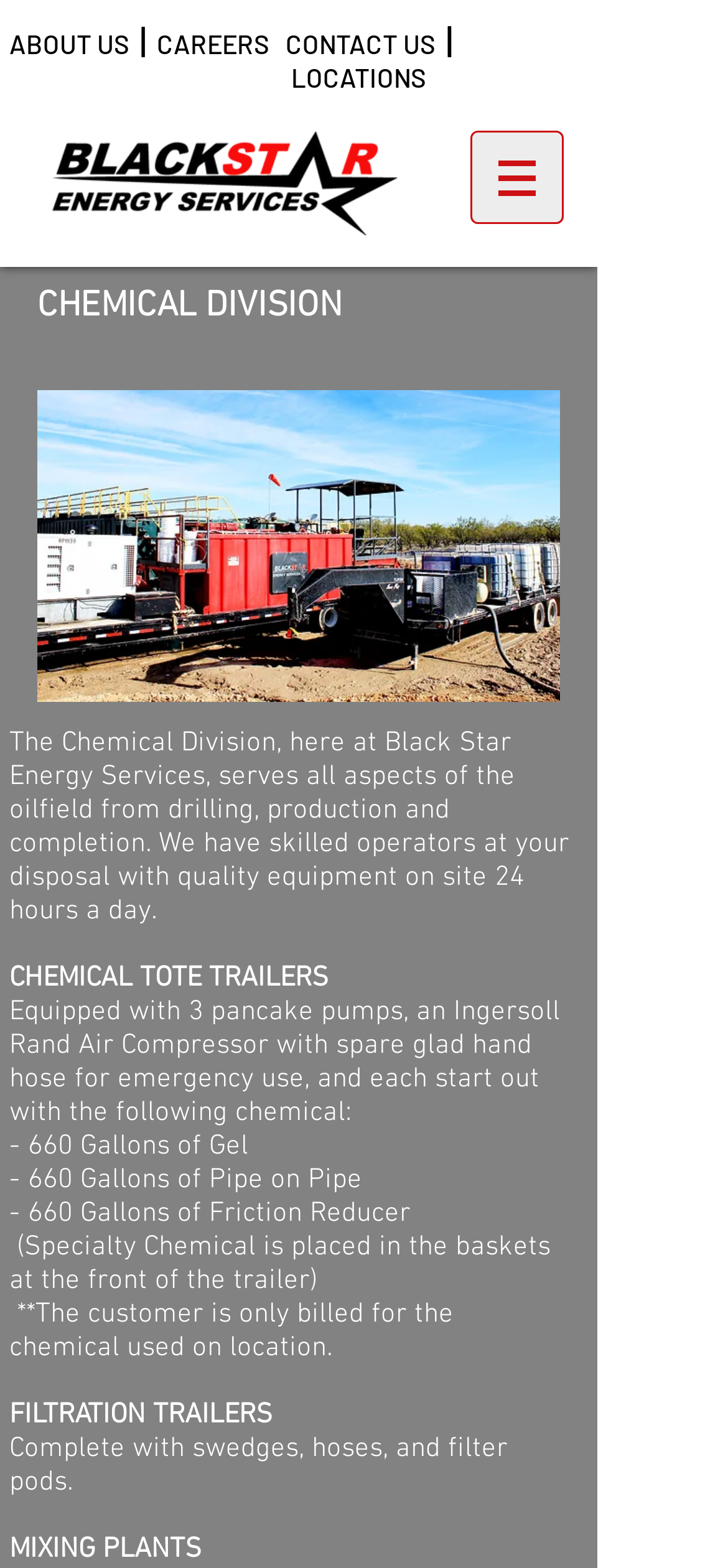What is the purpose of the filtration trailers?
Answer the question with just one word or phrase using the image.

Complete with swedges, hoses, and filter pods